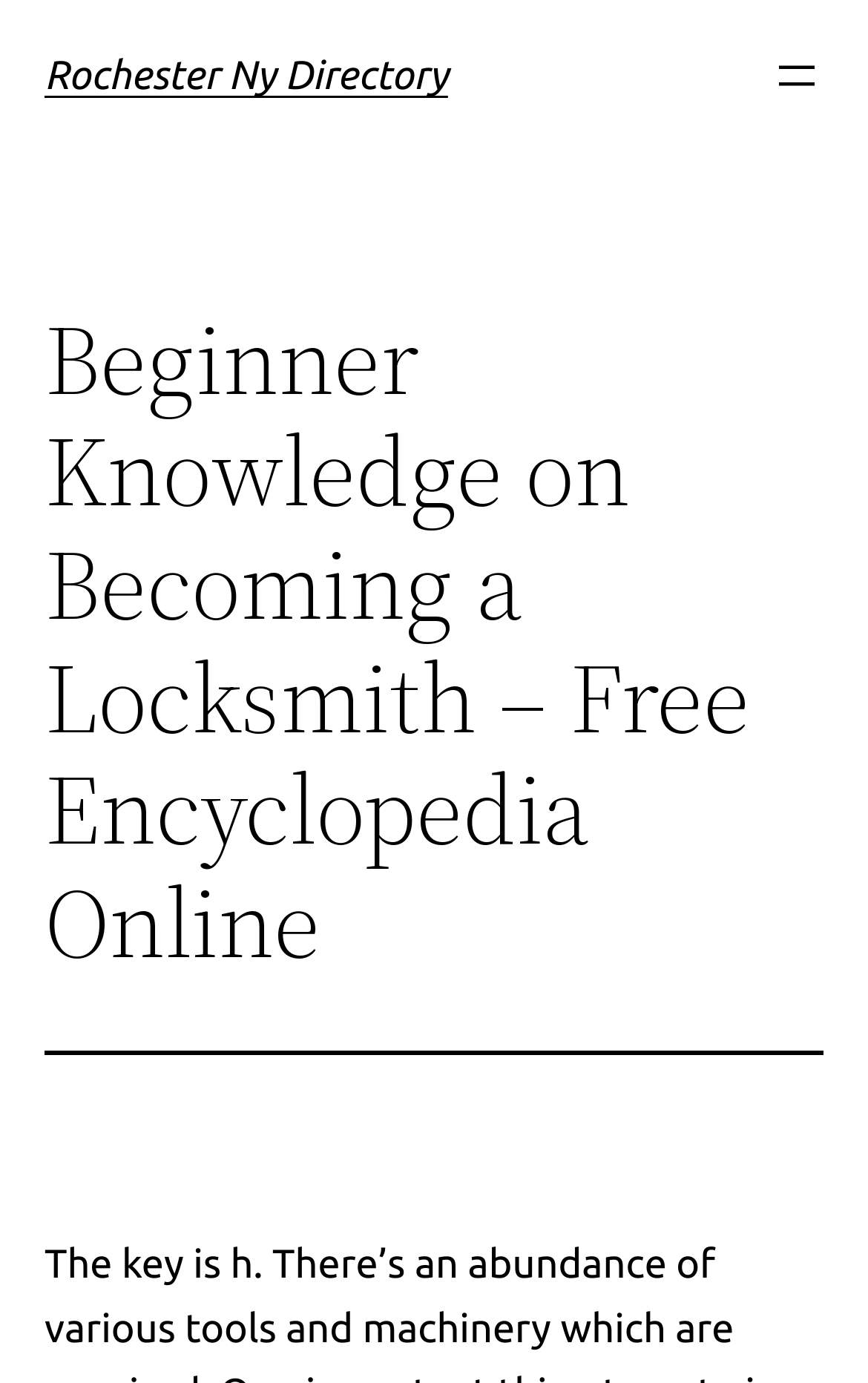Provide the bounding box coordinates, formatted as (top-left x, top-left y, bottom-right x, bottom-right y), with all values being floating point numbers between 0 and 1. Identify the bounding box of the UI element that matches the description: aria-label="Open menu"

[0.887, 0.036, 0.949, 0.075]